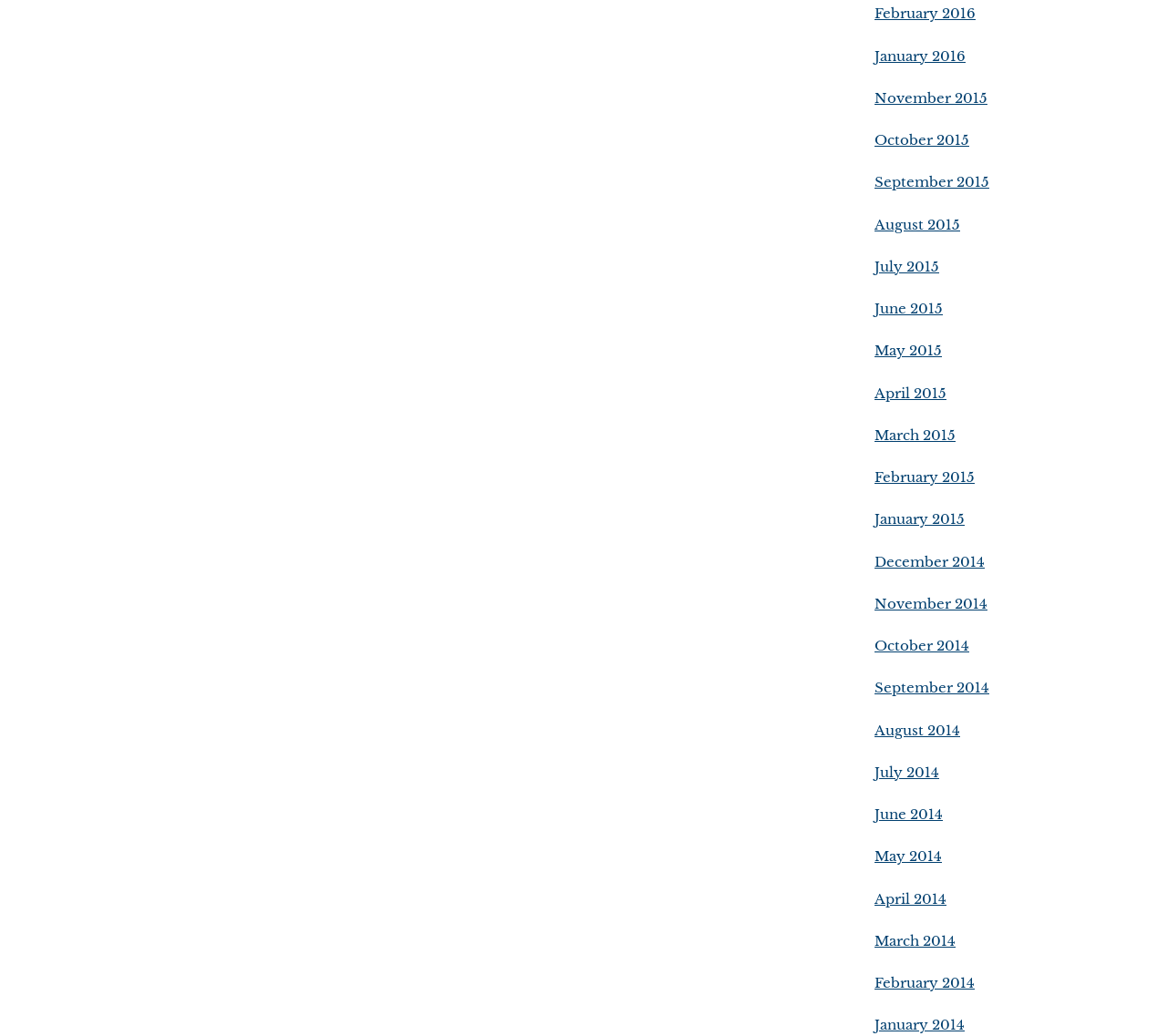Please locate the bounding box coordinates of the element that needs to be clicked to achieve the following instruction: "view February 2016". The coordinates should be four float numbers between 0 and 1, i.e., [left, top, right, bottom].

[0.75, 0.005, 0.837, 0.021]